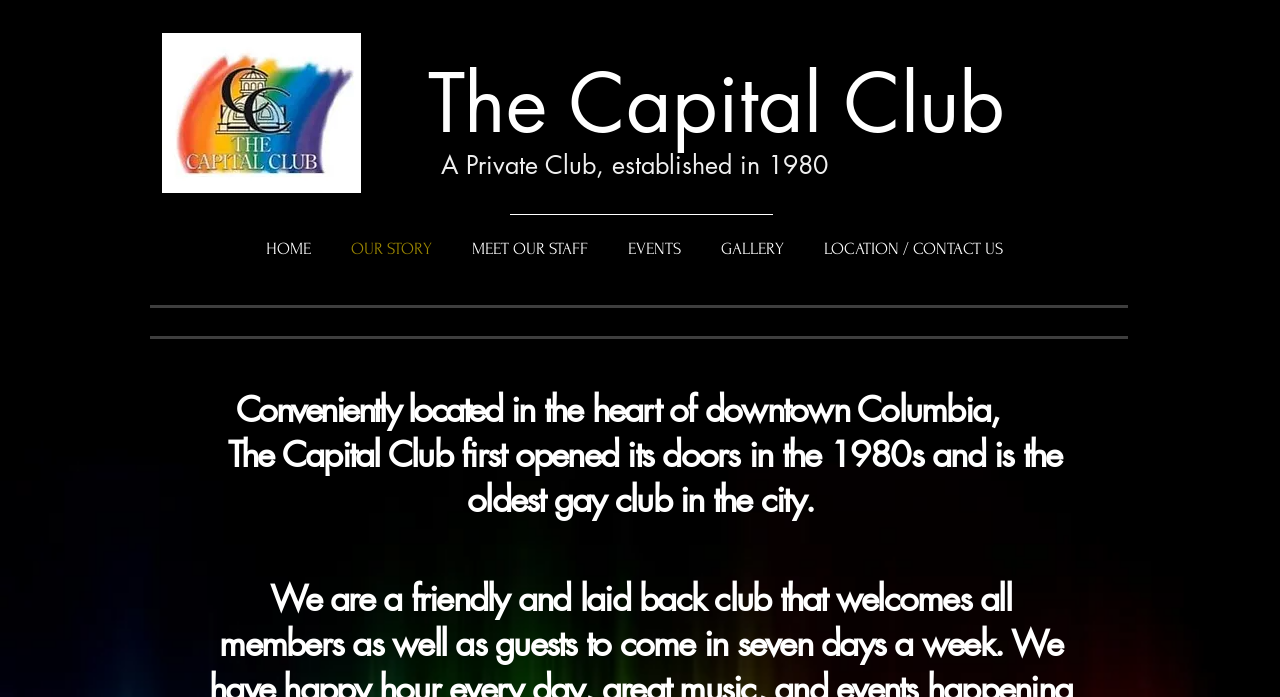What is the year the private club was established?
Look at the image and answer with only one word or phrase.

1980